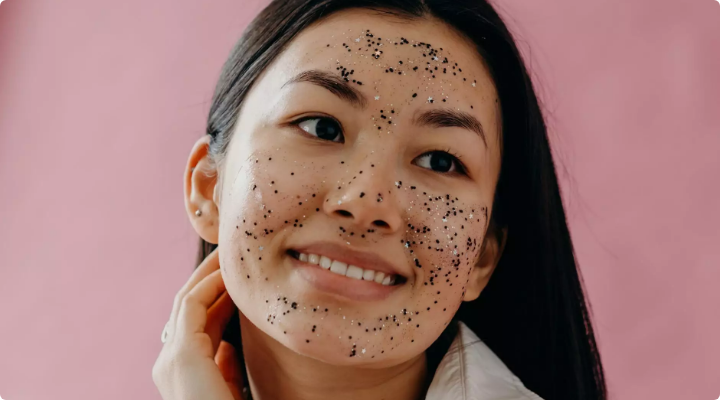Please provide a brief answer to the question using only one word or phrase: 
What is the theme of the image?

Self-care